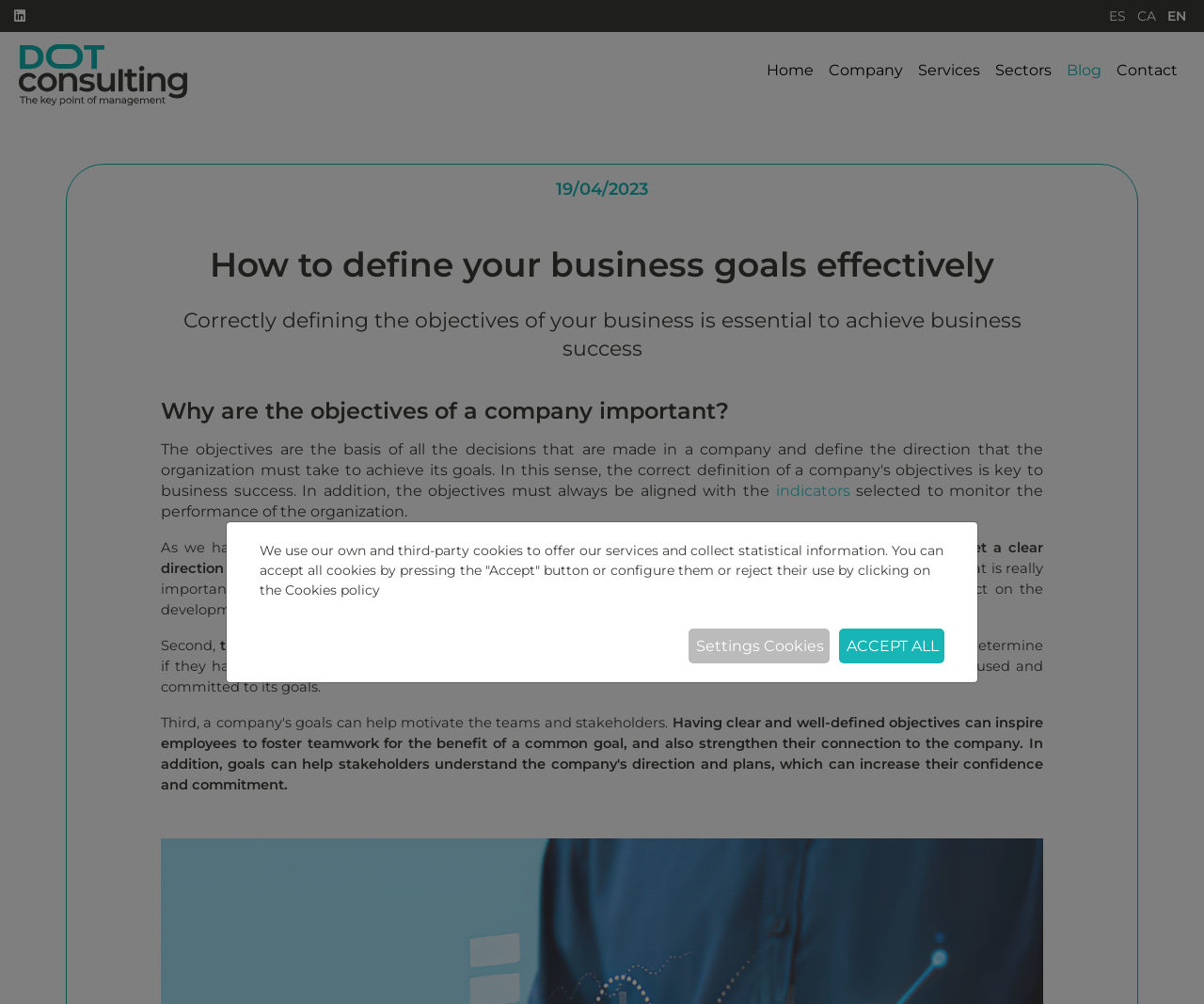What is the relationship between business objectives and planning?
Please craft a detailed and exhaustive response to the question.

The objectives of a company provide guidance for planning and decision-making, which is important for achieving business success.